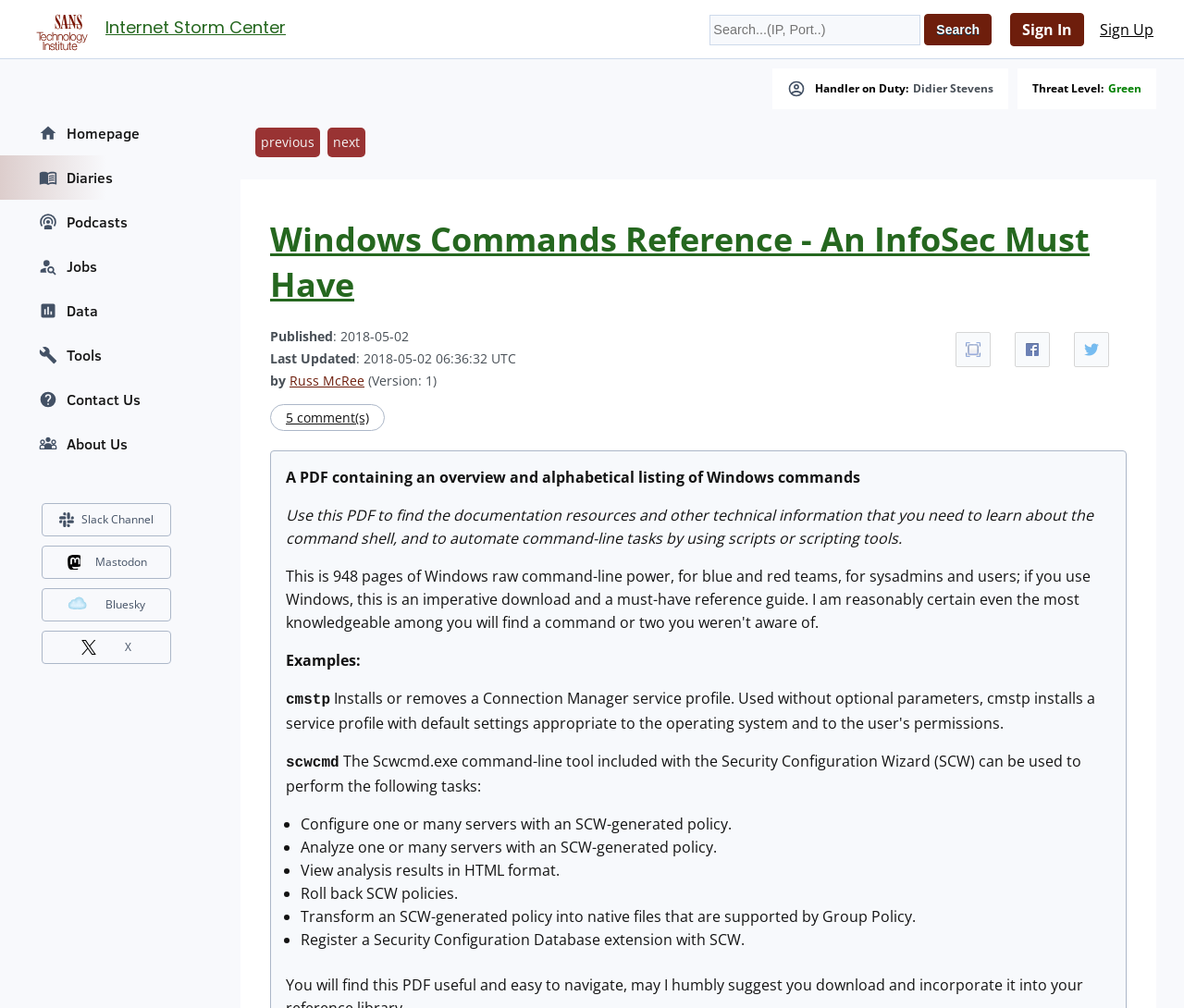What is the threat level?
Please utilize the information in the image to give a detailed response to the question.

I found the answer by looking at the 'Threat Level:' section, which is located below the 'Handler on Duty:' section. The threat level is indicated by a link with the text 'Green'.